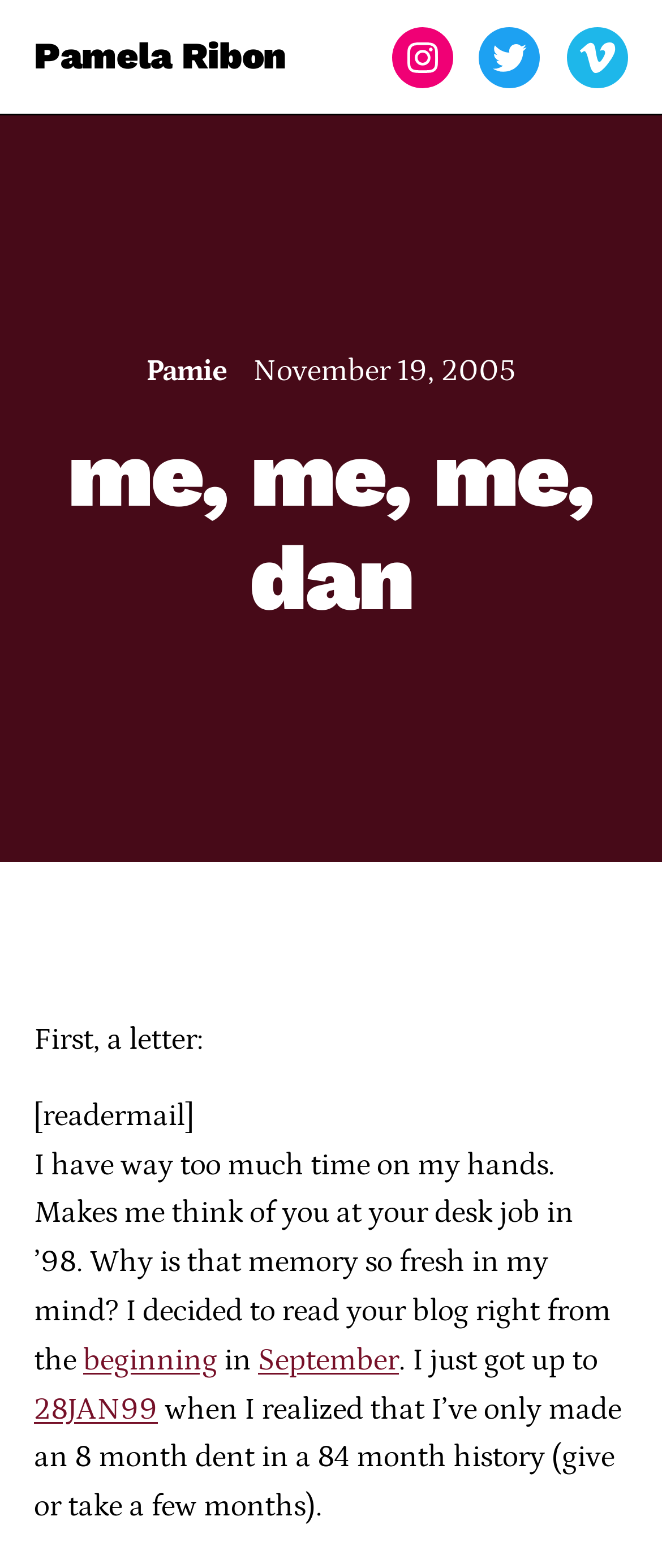What is the link mentioned in the text?
Answer the question with a single word or phrase derived from the image.

beginning